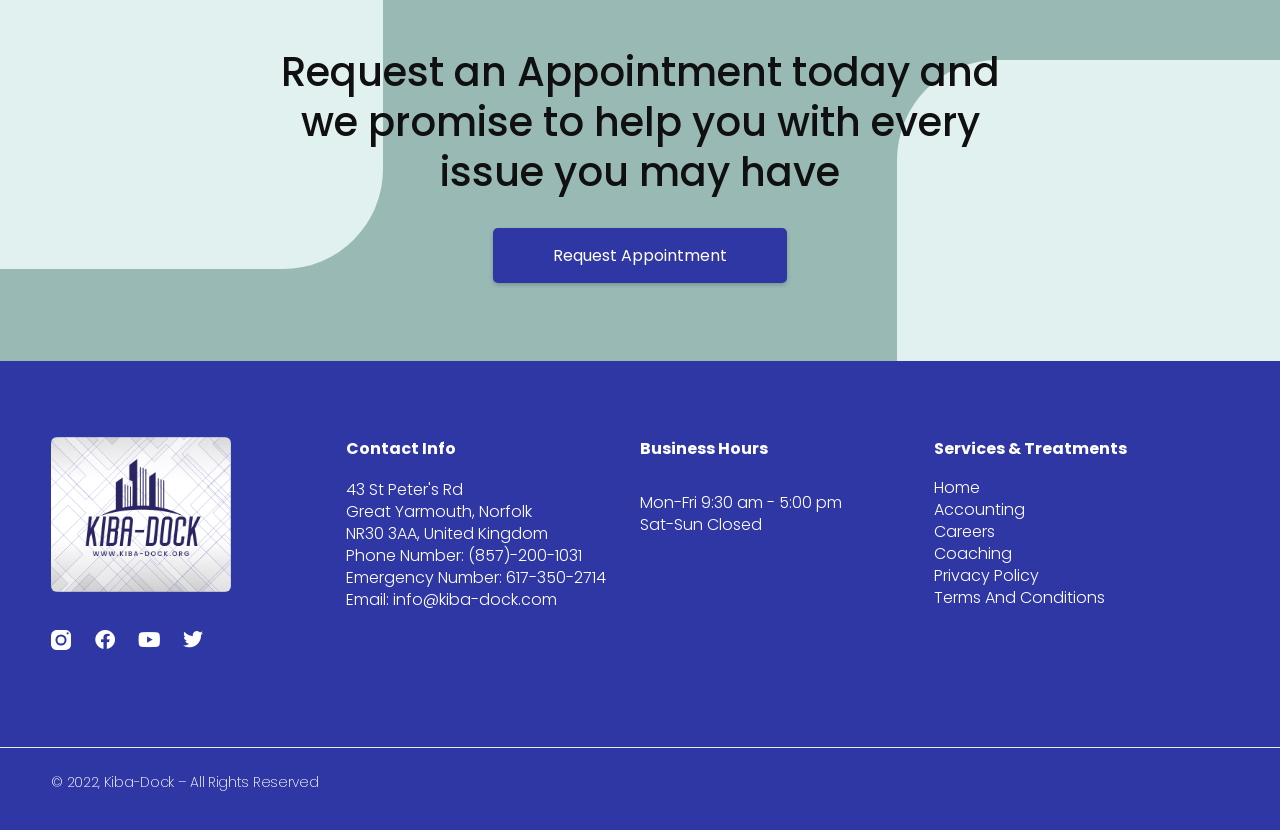Determine the bounding box coordinates for the element that should be clicked to follow this instruction: "Go to home page". The coordinates should be given as four float numbers between 0 and 1, in the format [left, top, right, bottom].

[0.73, 0.575, 0.96, 0.602]